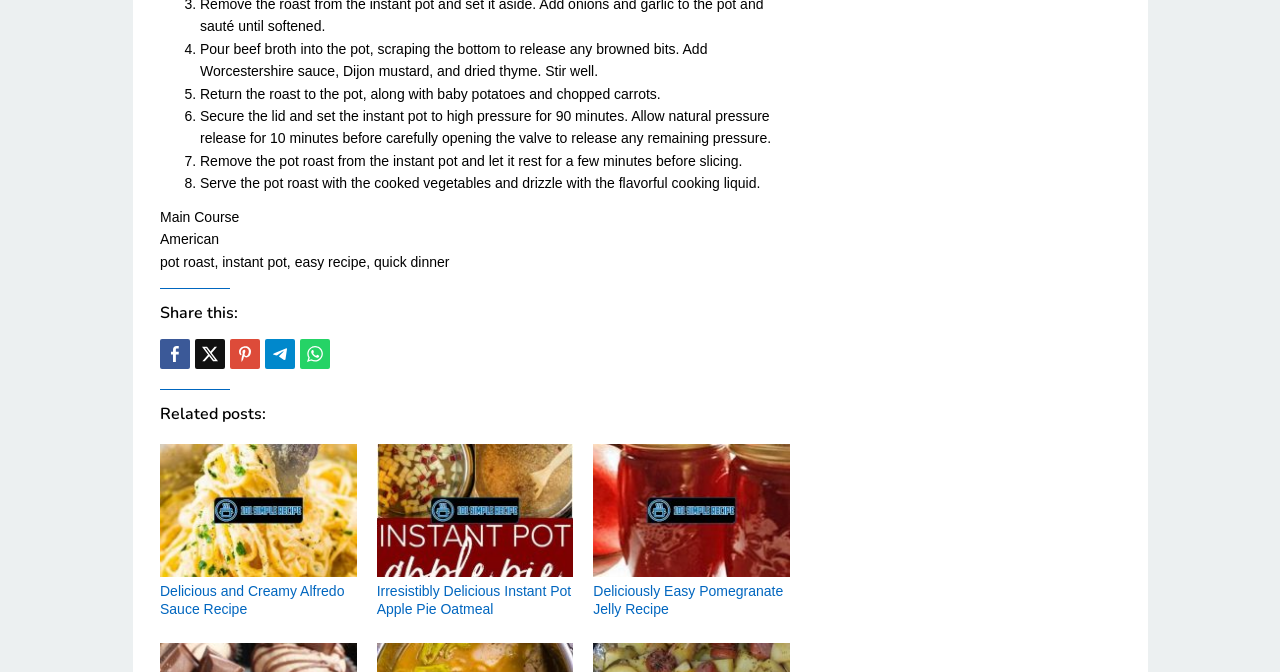Using a single word or phrase, answer the following question: 
What is the cooking method used in this recipe?

Instant Pot